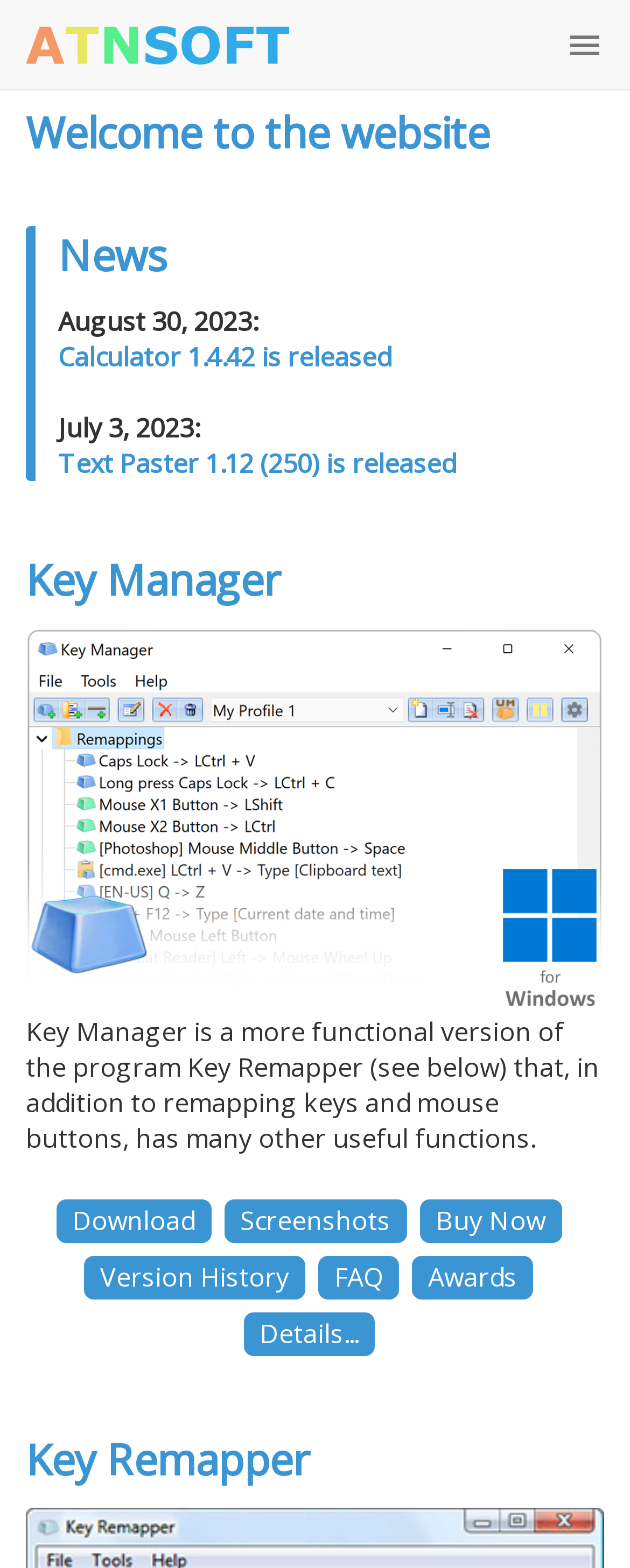Highlight the bounding box coordinates of the region I should click on to meet the following instruction: "Download Key Manager".

[0.088, 0.765, 0.335, 0.792]